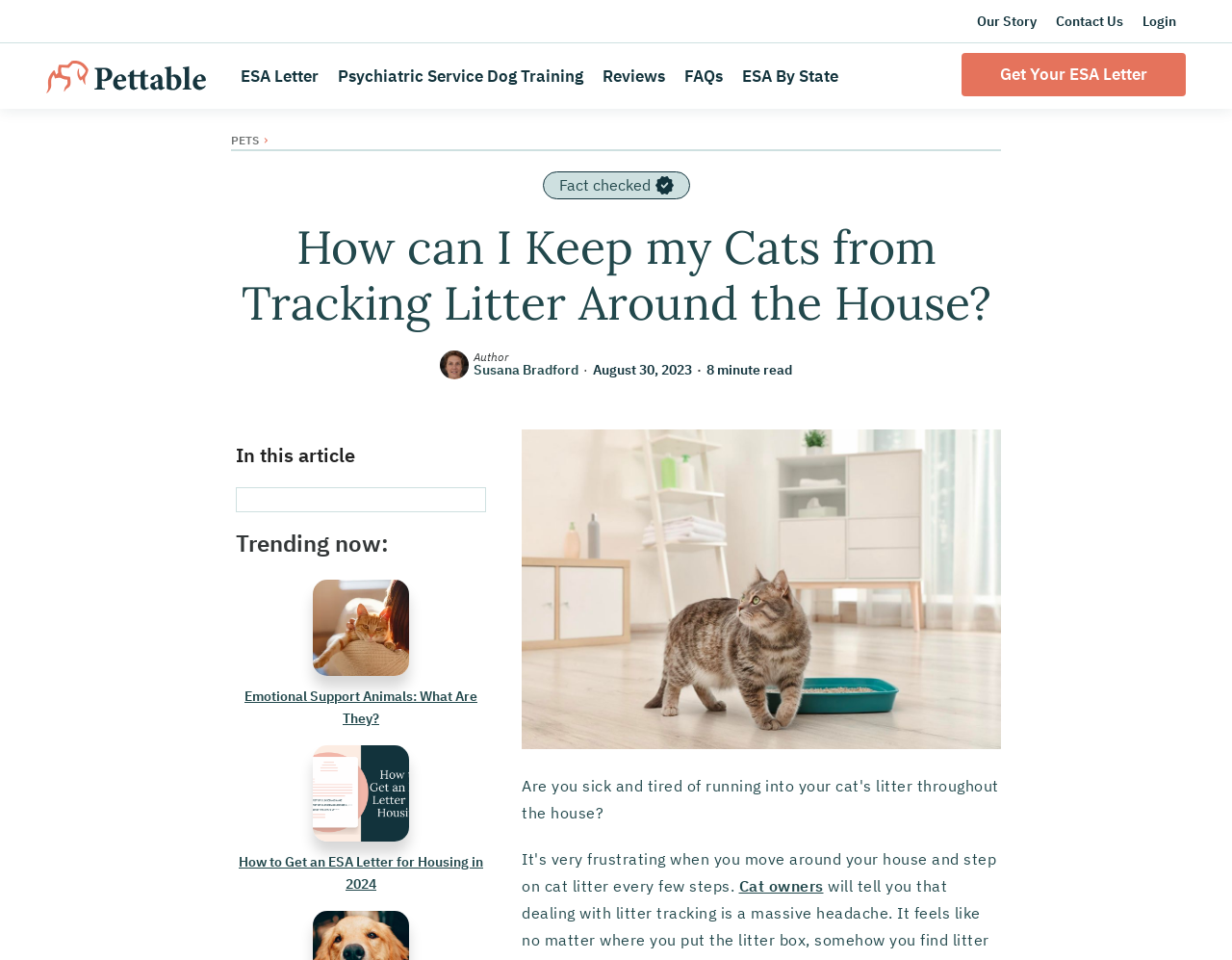Bounding box coordinates should be in the format (top-left x, top-left y, bottom-right x, bottom-right y) and all values should be floating point numbers between 0 and 1. Determine the bounding box coordinate for the UI element described as: Pets

[0.188, 0.139, 0.21, 0.154]